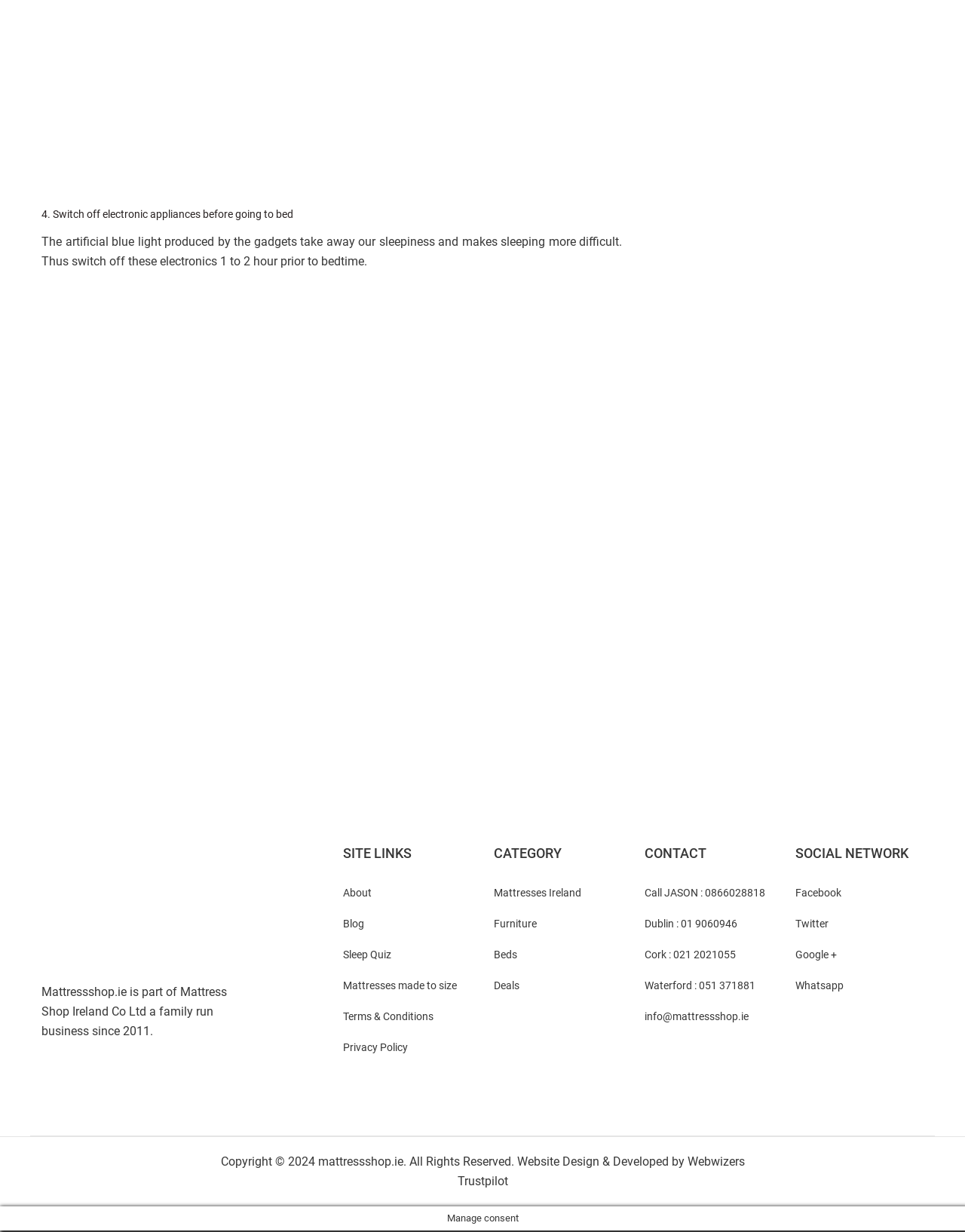What is the phone number for Dublin?
Offer a detailed and exhaustive answer to the question.

The phone number for Dublin can be found in the 'CONTACT' section at the bottom of the webpage, which is listed as 'Dublin : 01 9060946'.